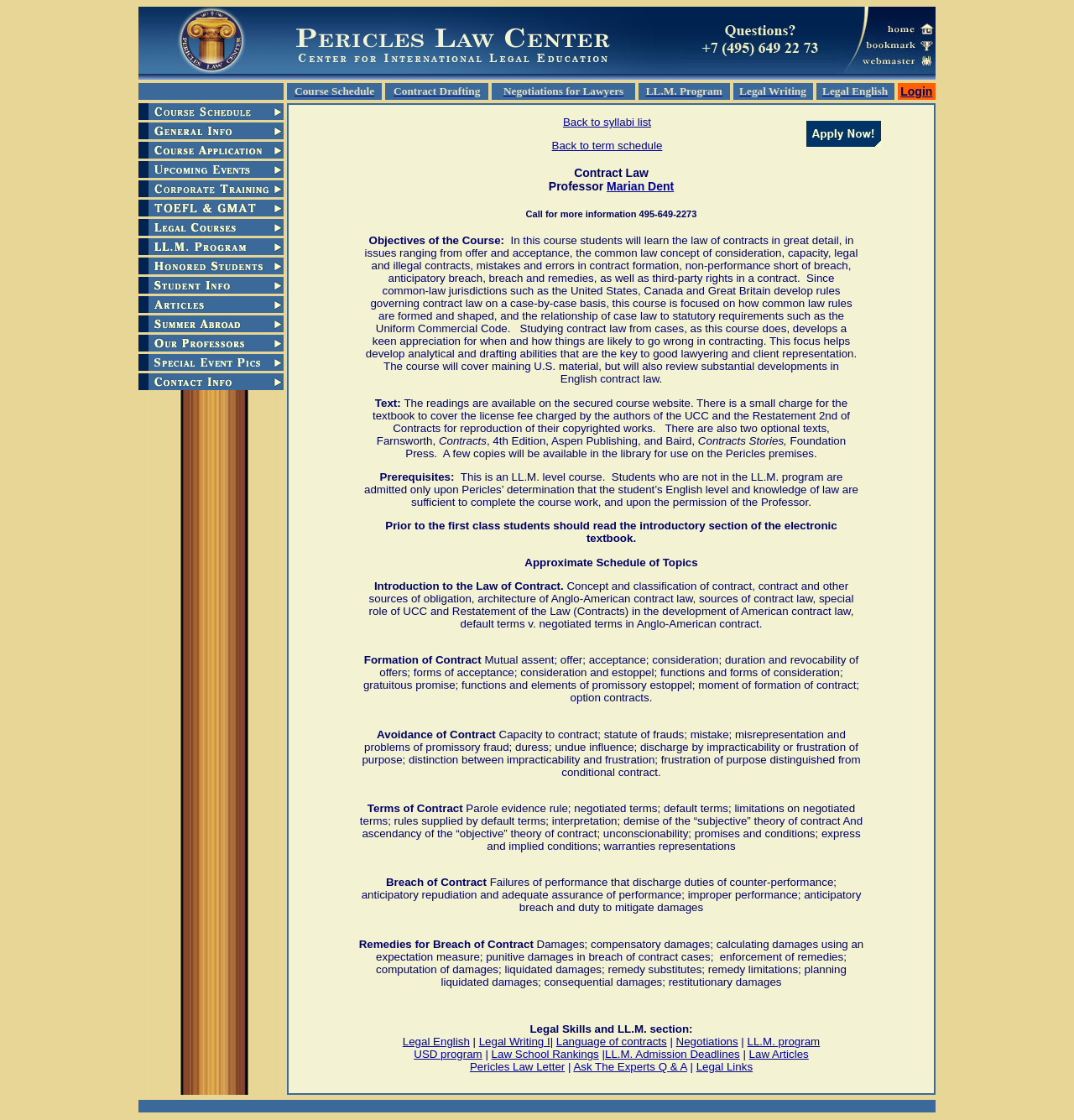Carefully observe the image and respond to the question with a detailed answer:
What is the focus of the Contract Law course?

The focus of the course can be found in the blockquote section, where it is mentioned that 'this course is focused on how common law rules are formed and shaped, and the relationship of case law to statutory requirements such as the Uniform Commercial Code'.